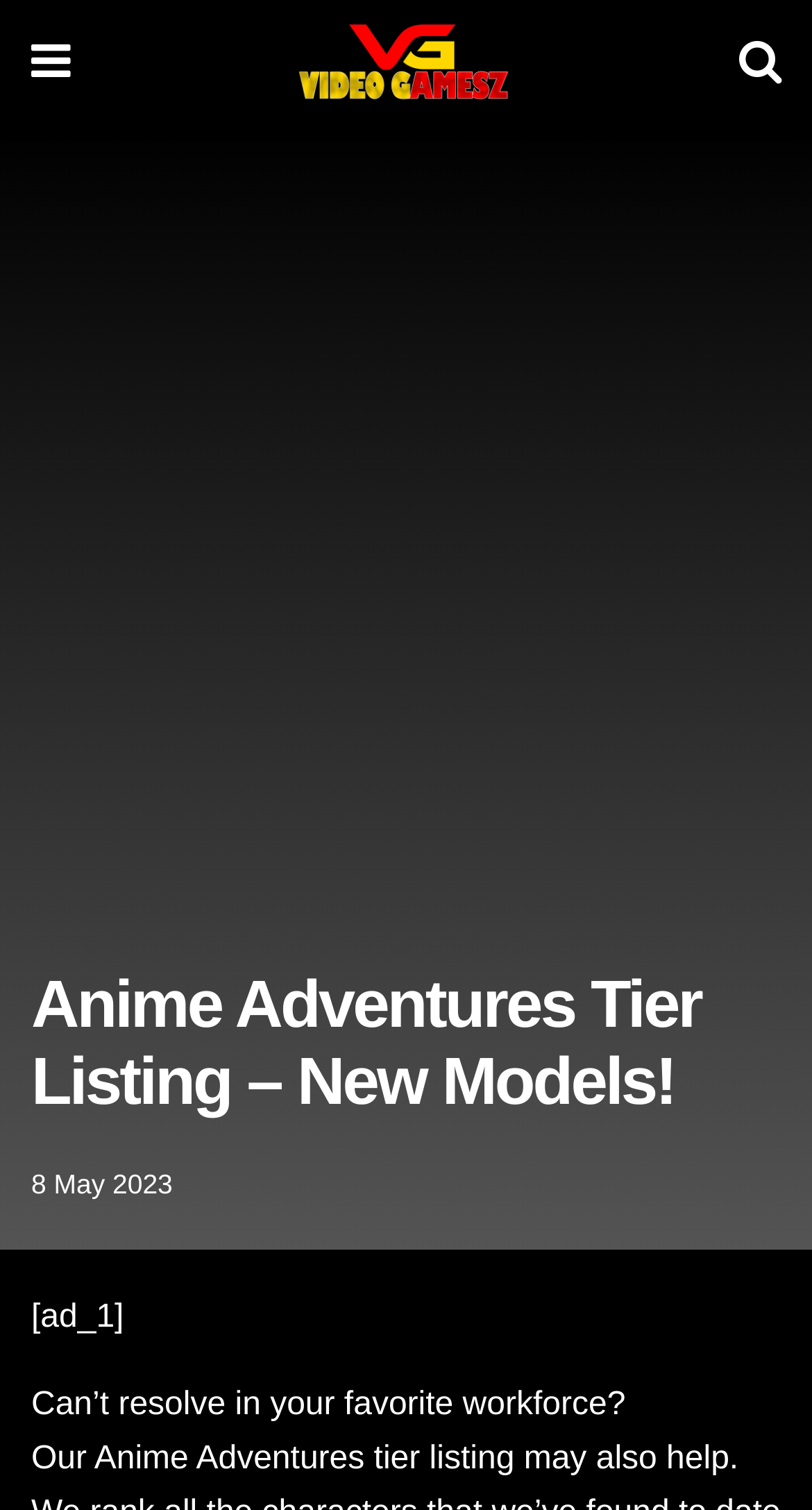Determine the bounding box coordinates of the UI element described below. Use the format (top-left x, top-left y, bottom-right x, bottom-right y) with floating point numbers between 0 and 1: alt="videogamesz.com"

[0.365, 0.014, 0.632, 0.069]